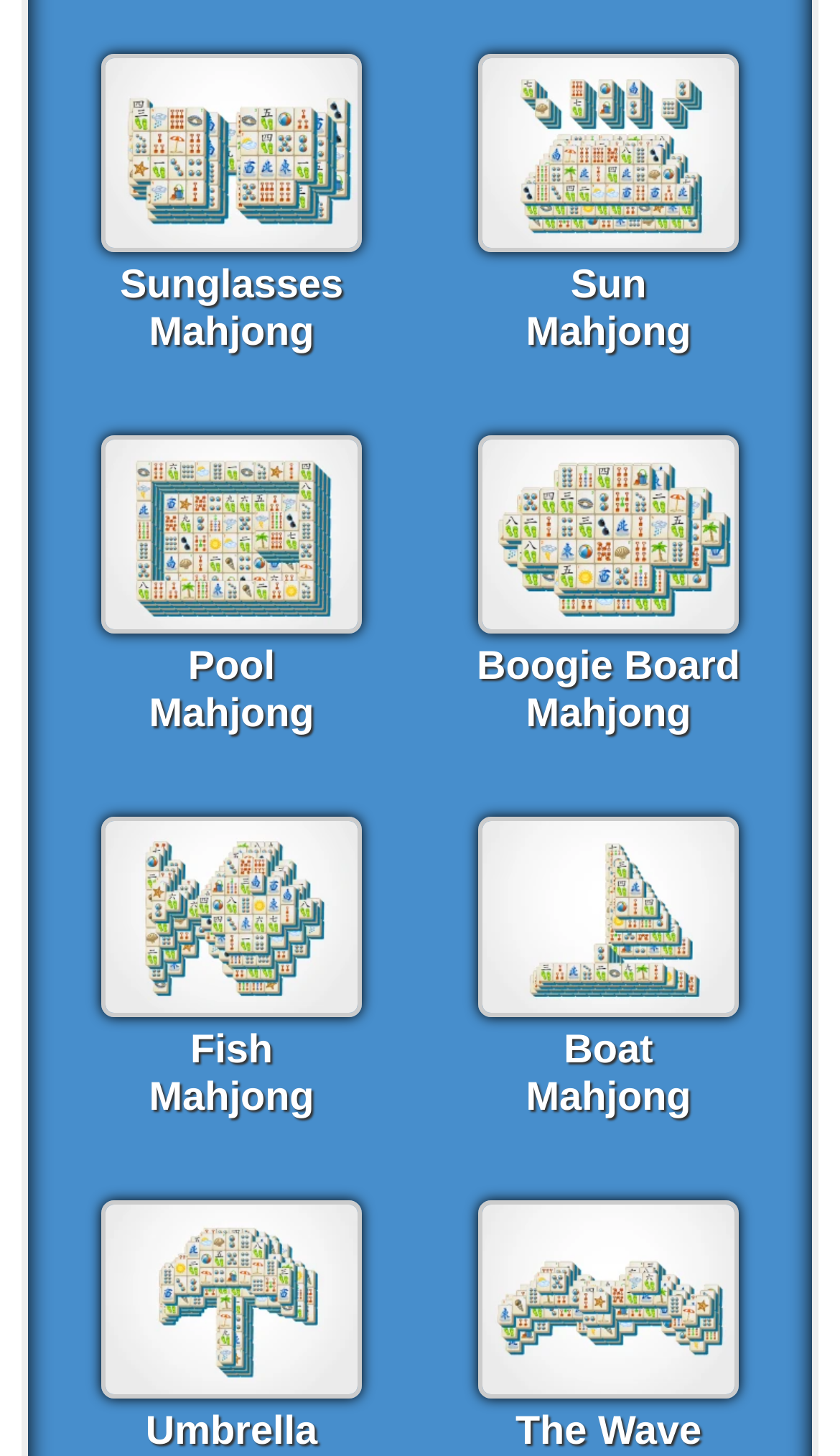Find the bounding box coordinates of the area that needs to be clicked in order to achieve the following instruction: "Play Sun Mahjong". The coordinates should be specified as four float numbers between 0 and 1, i.e., [left, top, right, bottom].

[0.569, 0.154, 0.88, 0.179]